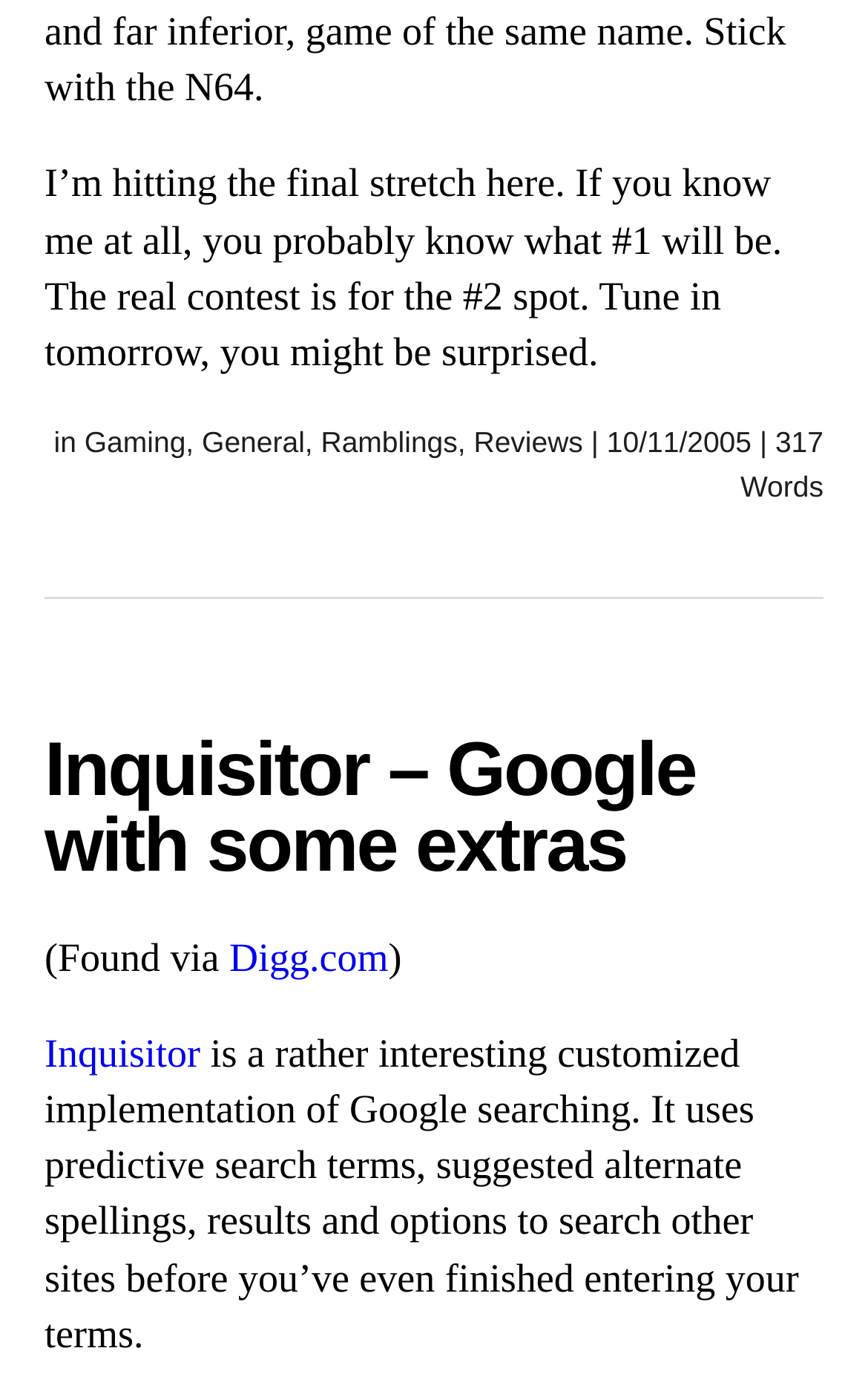How many words are in the article?
Could you answer the question with a detailed and thorough explanation?

The footer section contains a text '317 Words', which indicates the total number of words in the article.